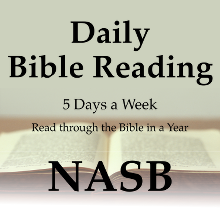What is the background of the image?
Refer to the image and give a detailed answer to the question.

The image features an open Bible as its background, symbolizing the focus on scripture and study, which is the core aspect of the 'Daily Bible Reading' program.